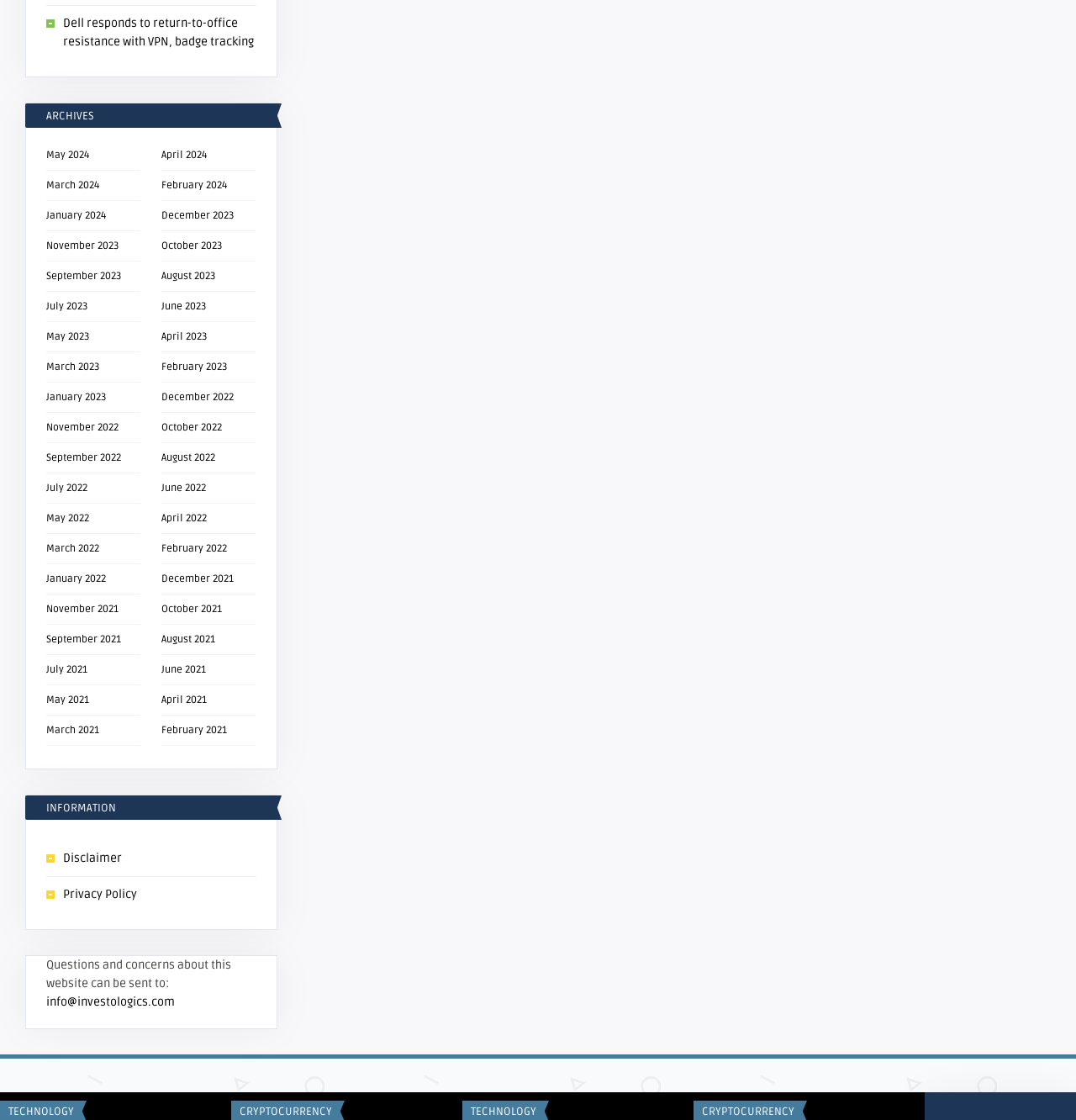How can users contact the website administrator?
With the help of the image, please provide a detailed response to the question.

The webpage provides a contact email address, 'info@investologics.com', which is located at the bottom of the webpage, allowing users to send questions and concerns about the website to the administrator.